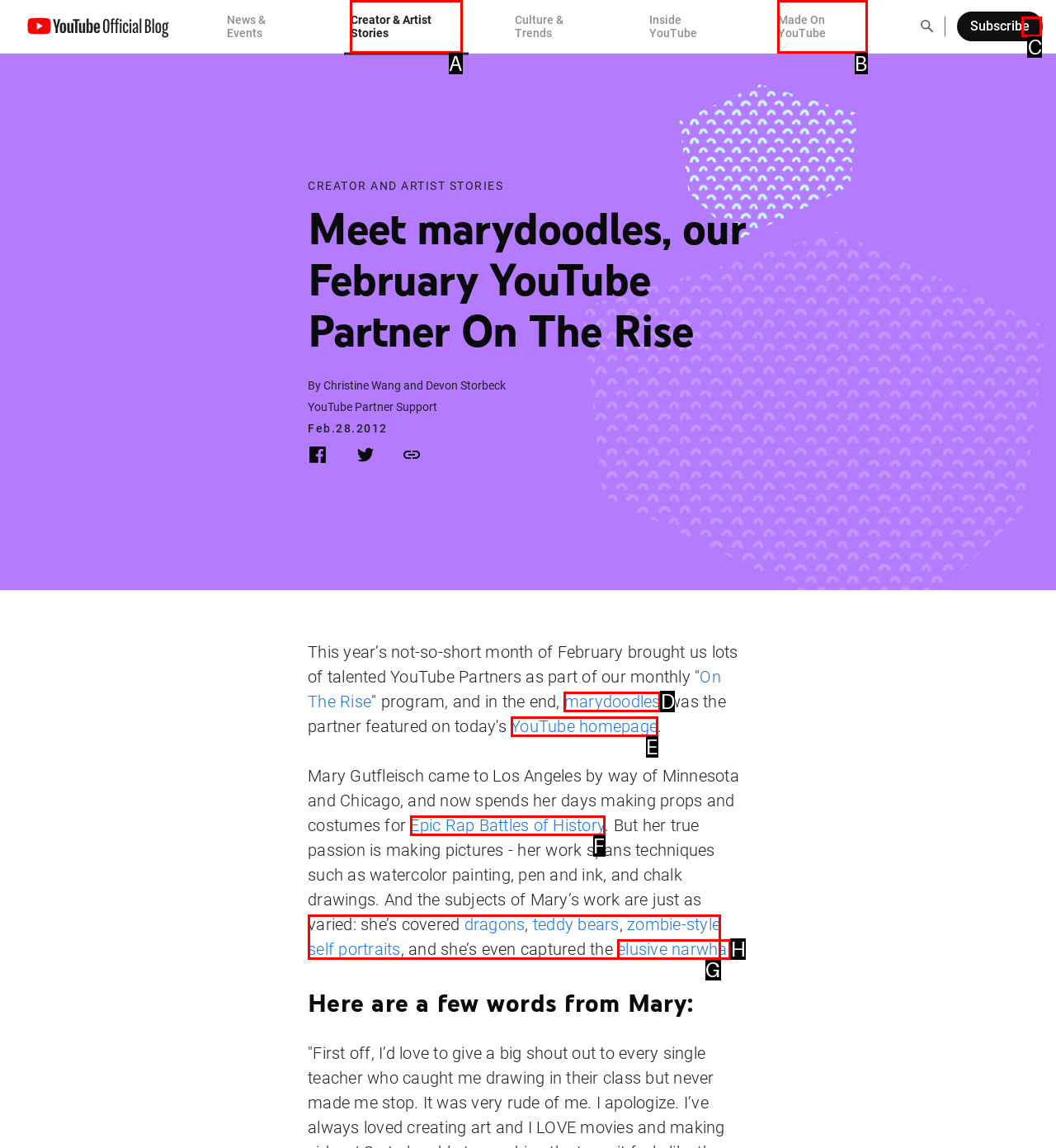Based on the description: parent_node: Search Input aria-label="Open Search", identify the matching HTML element. Reply with the letter of the correct option directly.

C